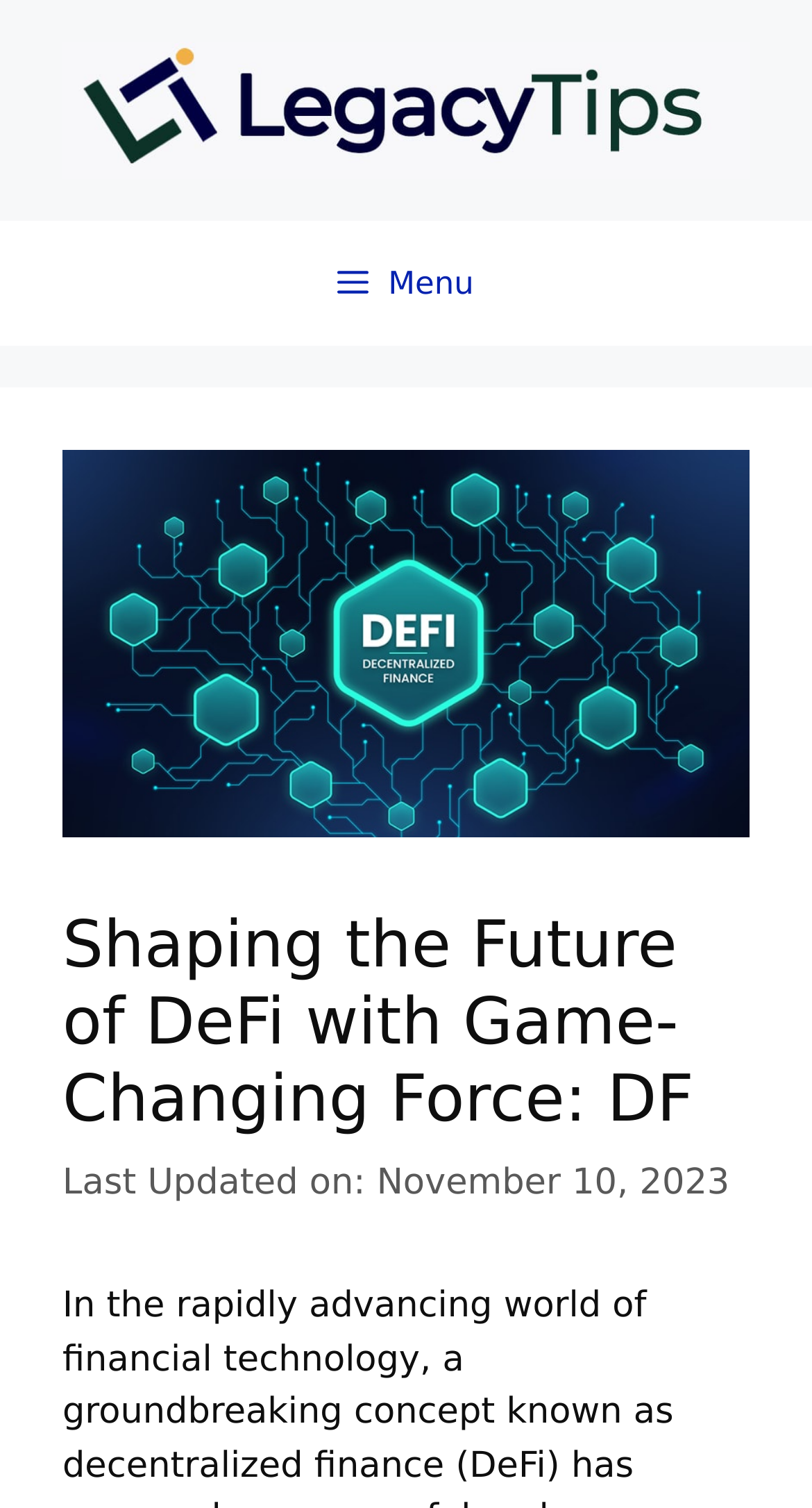Determine the main heading of the webpage and generate its text.

Shaping the Future of DeFi with Game-Changing Force: DF